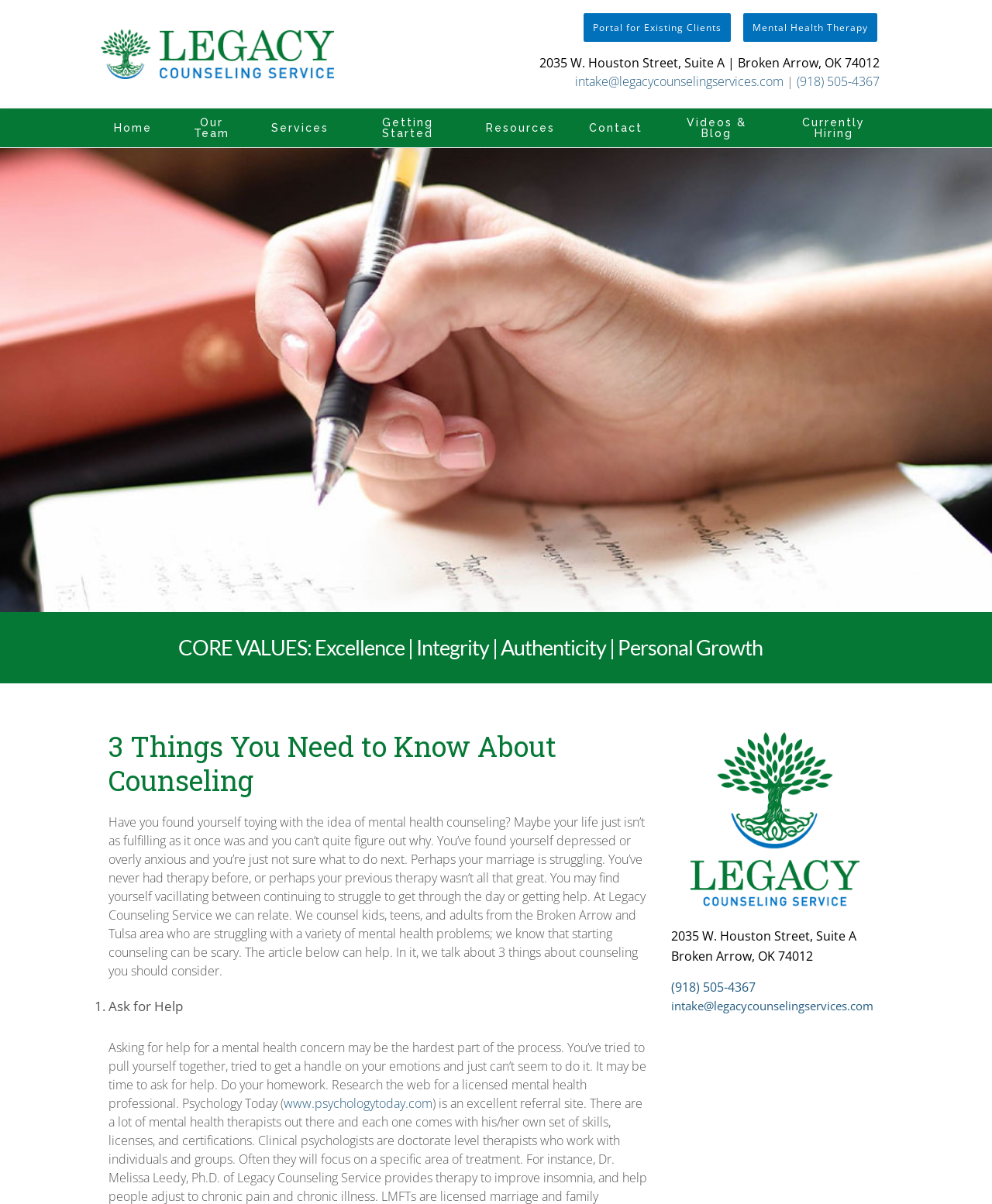What is the phone number of Legacy Counseling Service?
Please use the image to provide a one-word or short phrase answer.

(918) 505-4367